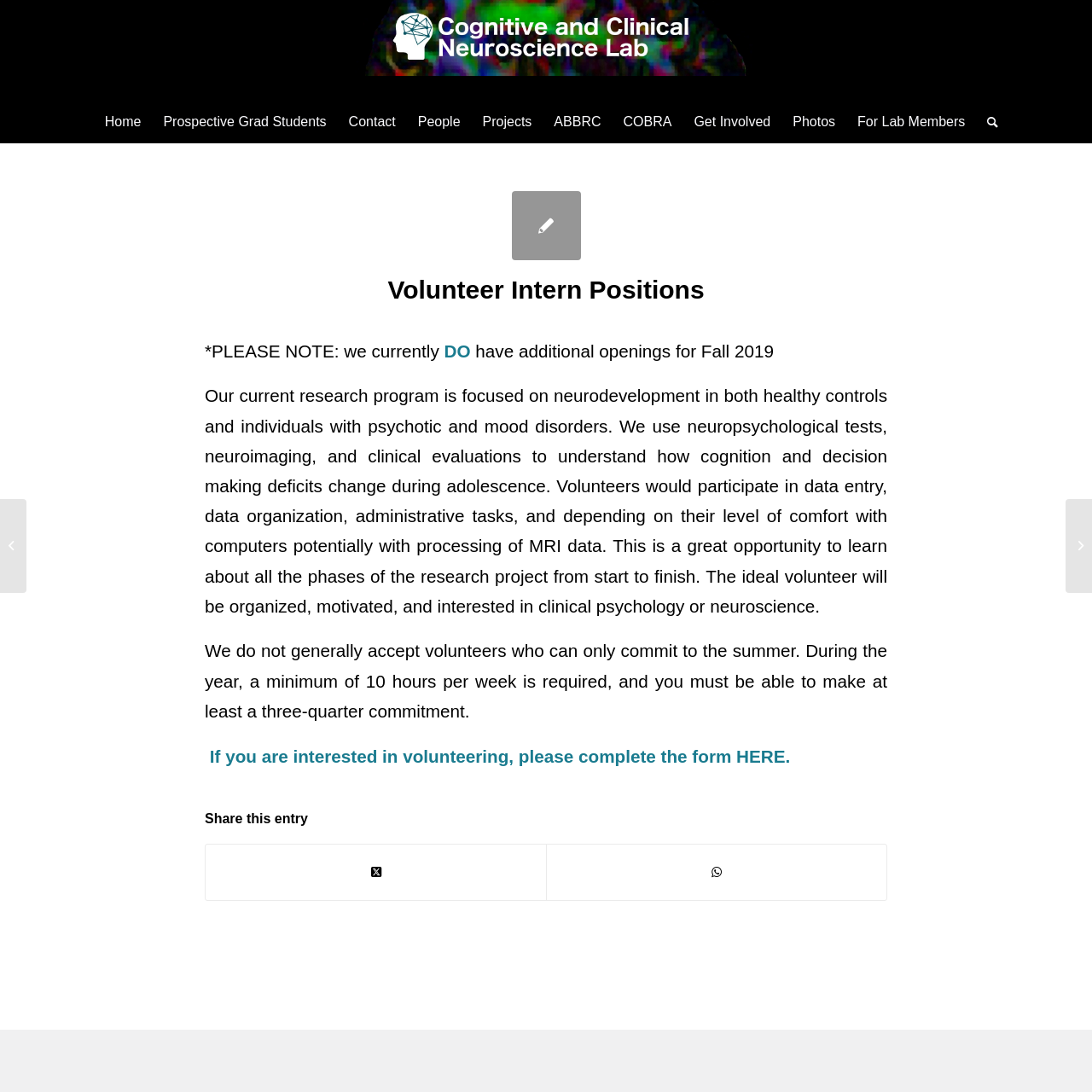Could you highlight the region that needs to be clicked to execute the instruction: "View Volunteer Intern Positions"?

[0.468, 0.175, 0.532, 0.238]